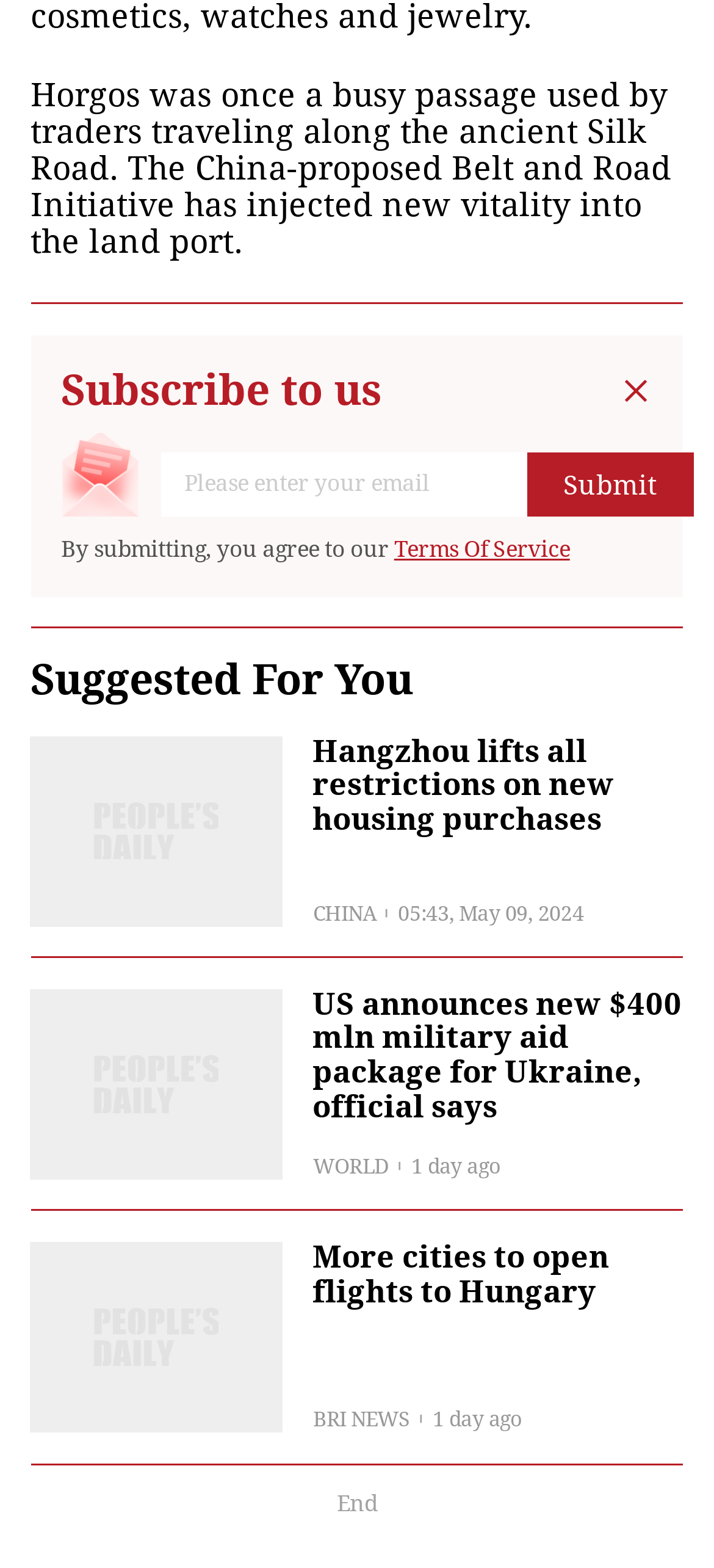Please reply to the following question using a single word or phrase: 
What is the purpose of the textbox?

Enter email